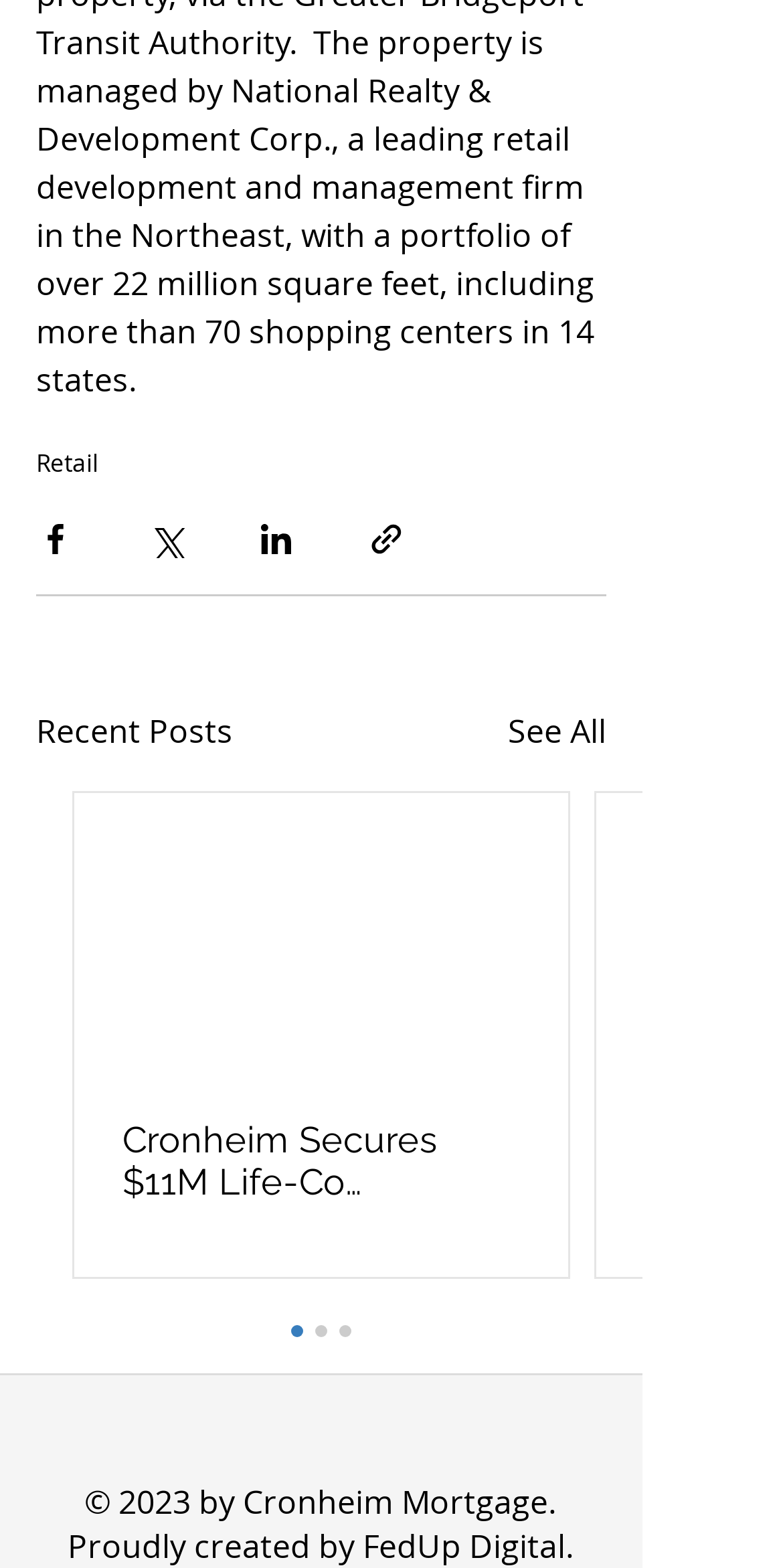Find the bounding box coordinates of the clickable area required to complete the following action: "Share via Facebook".

[0.046, 0.331, 0.095, 0.355]